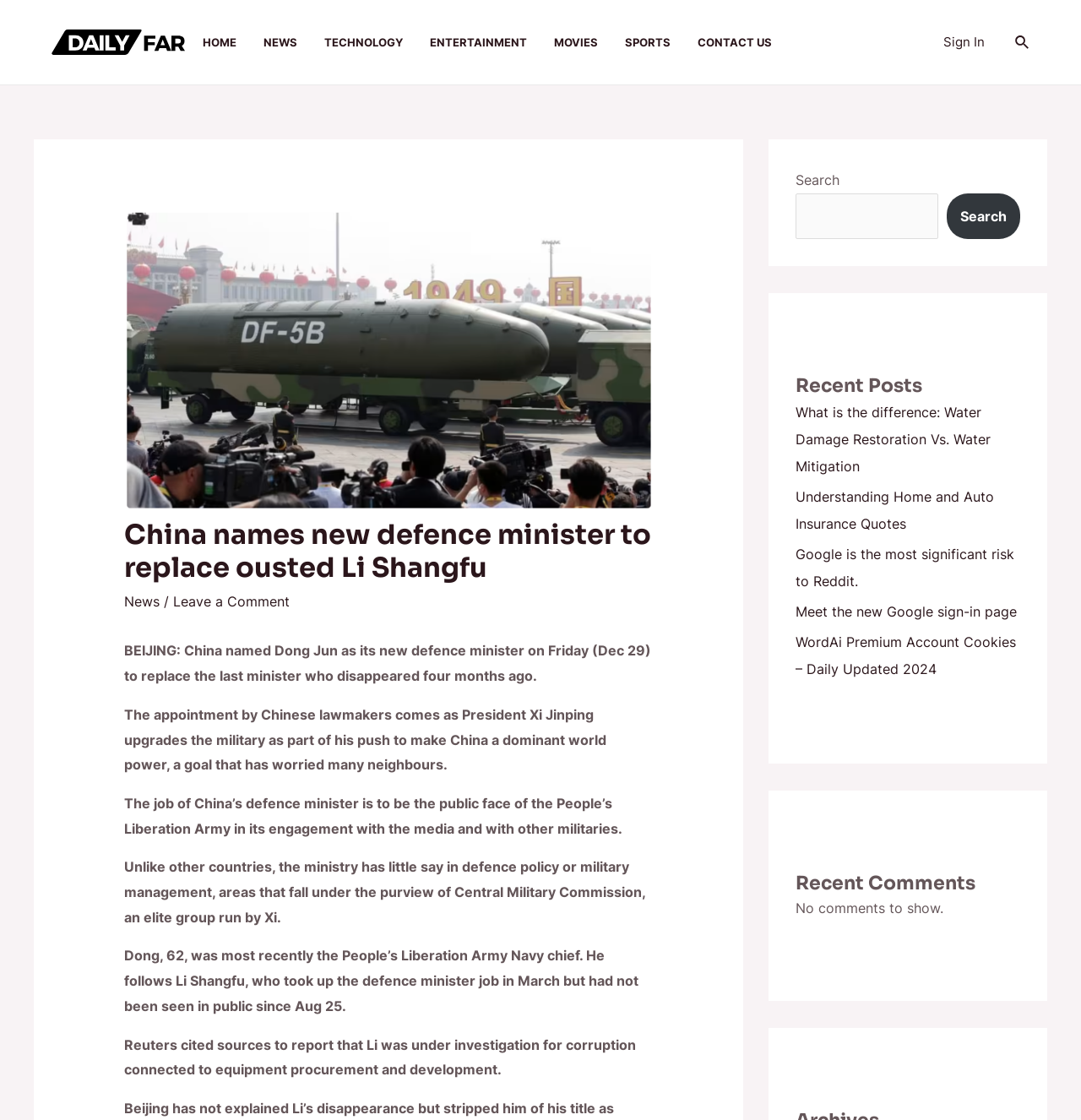Please mark the clickable region by giving the bounding box coordinates needed to complete this instruction: "Click on the HOME link".

[0.188, 0.0, 0.244, 0.075]